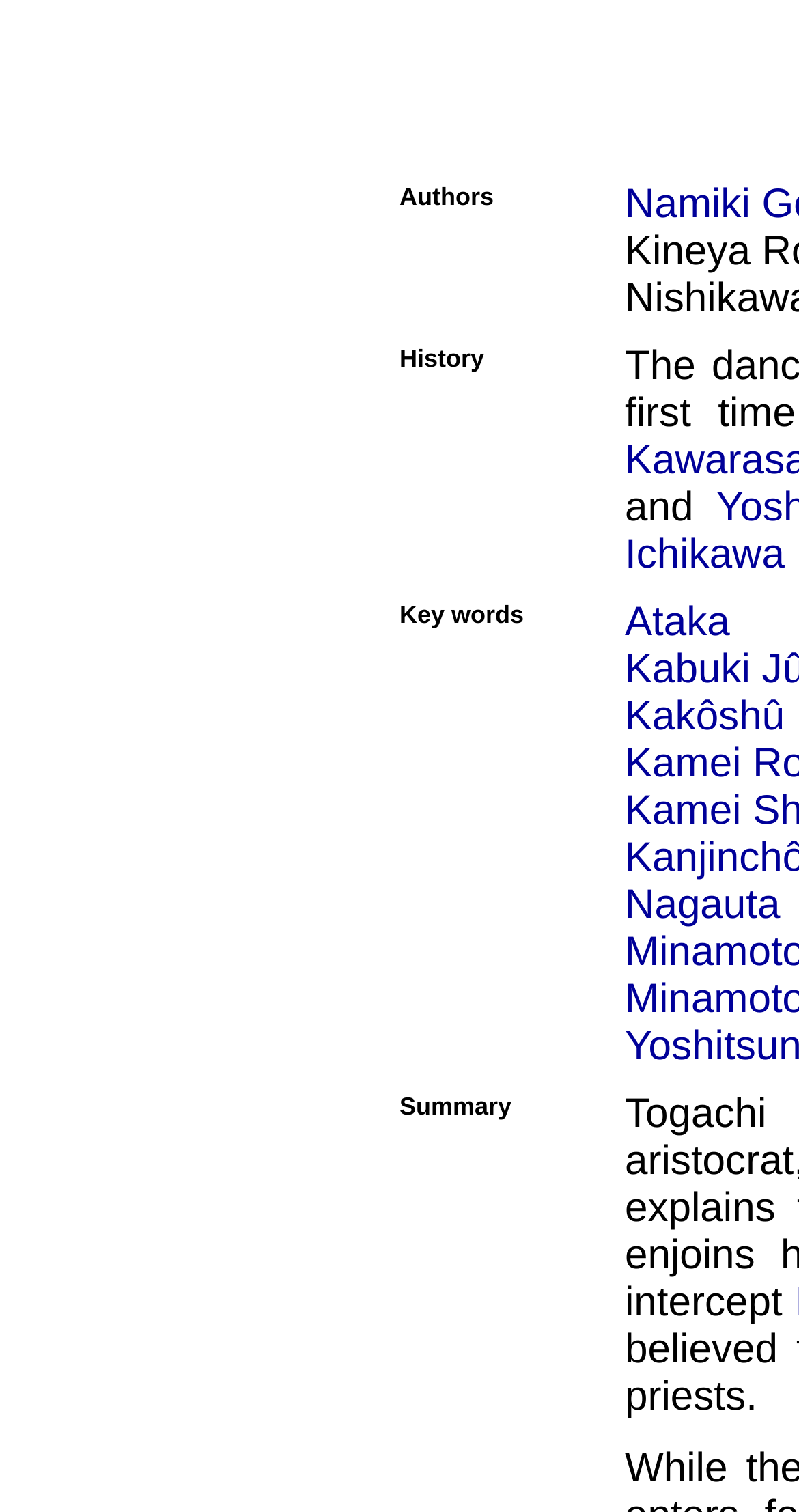How many keywords are listed?
Based on the image, give a concise answer in the form of a single word or short phrase.

3